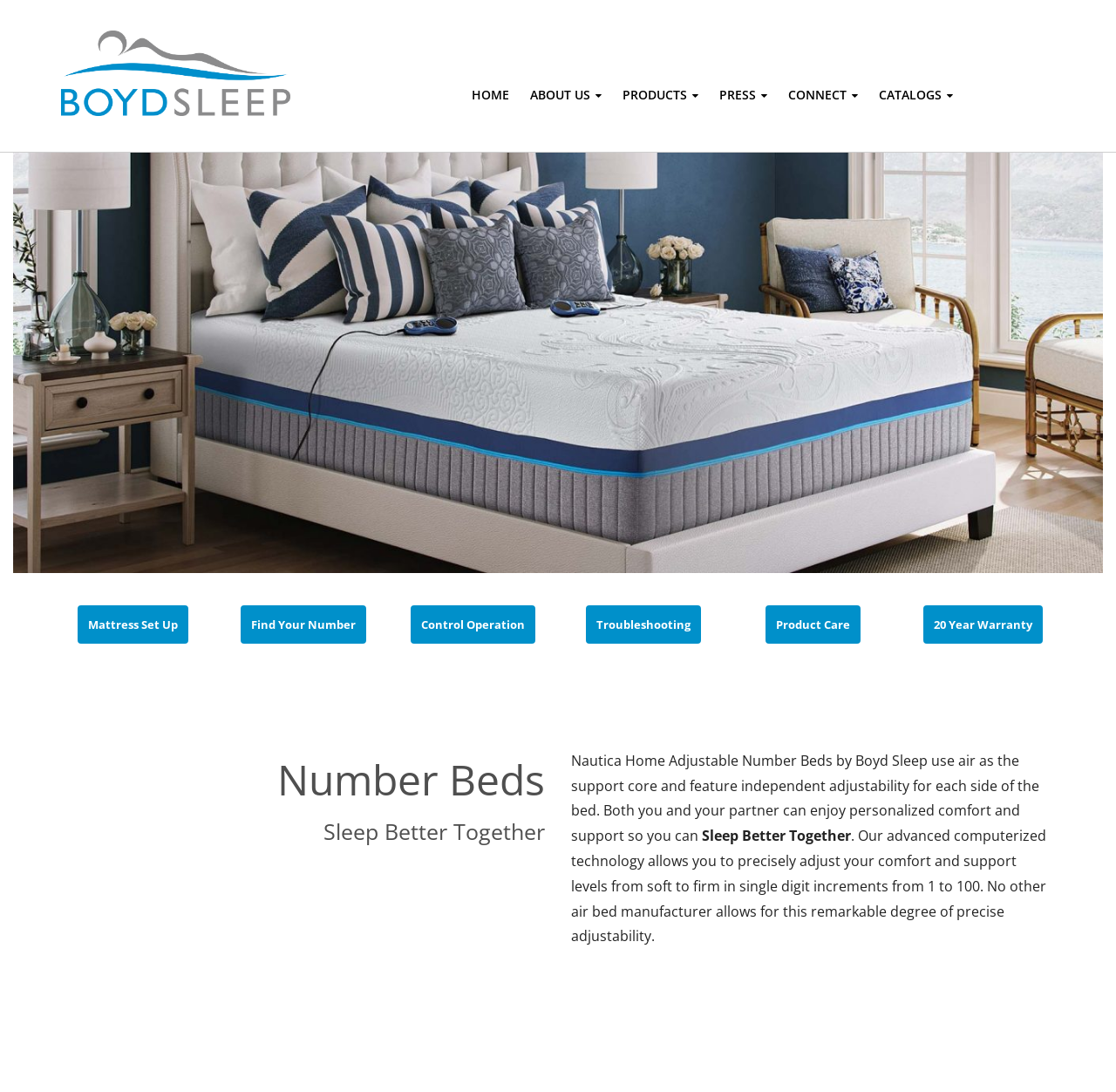Select the bounding box coordinates of the element I need to click to carry out the following instruction: "check 20 year warranty".

[0.827, 0.554, 0.934, 0.589]